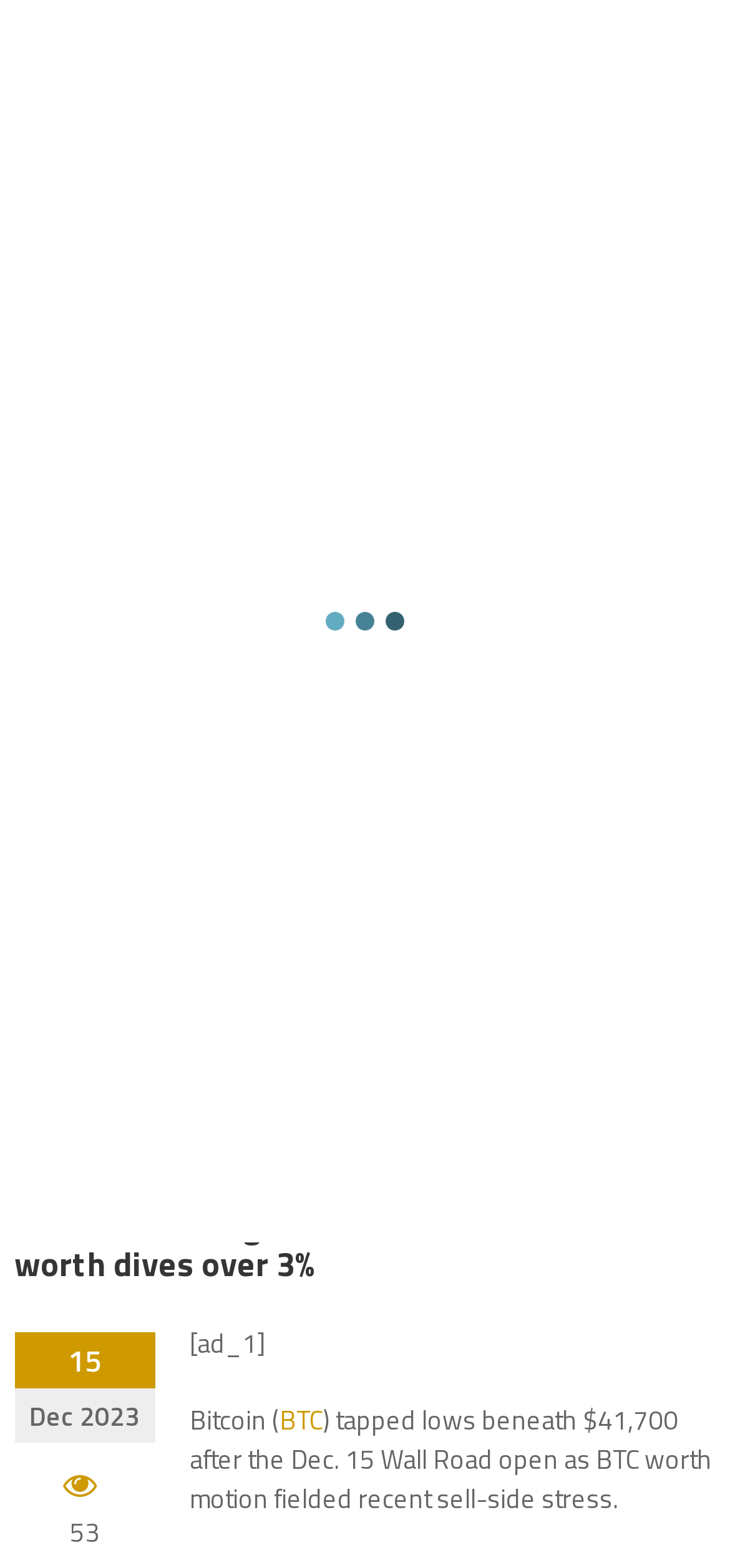Please look at the image and answer the question with a detailed explanation: What is the type of image present at the top of the page?

I inferred the type of image by looking at the top of the page, where I saw an image element with the description 'CryptoCurreny News', which suggests that it is a logo.